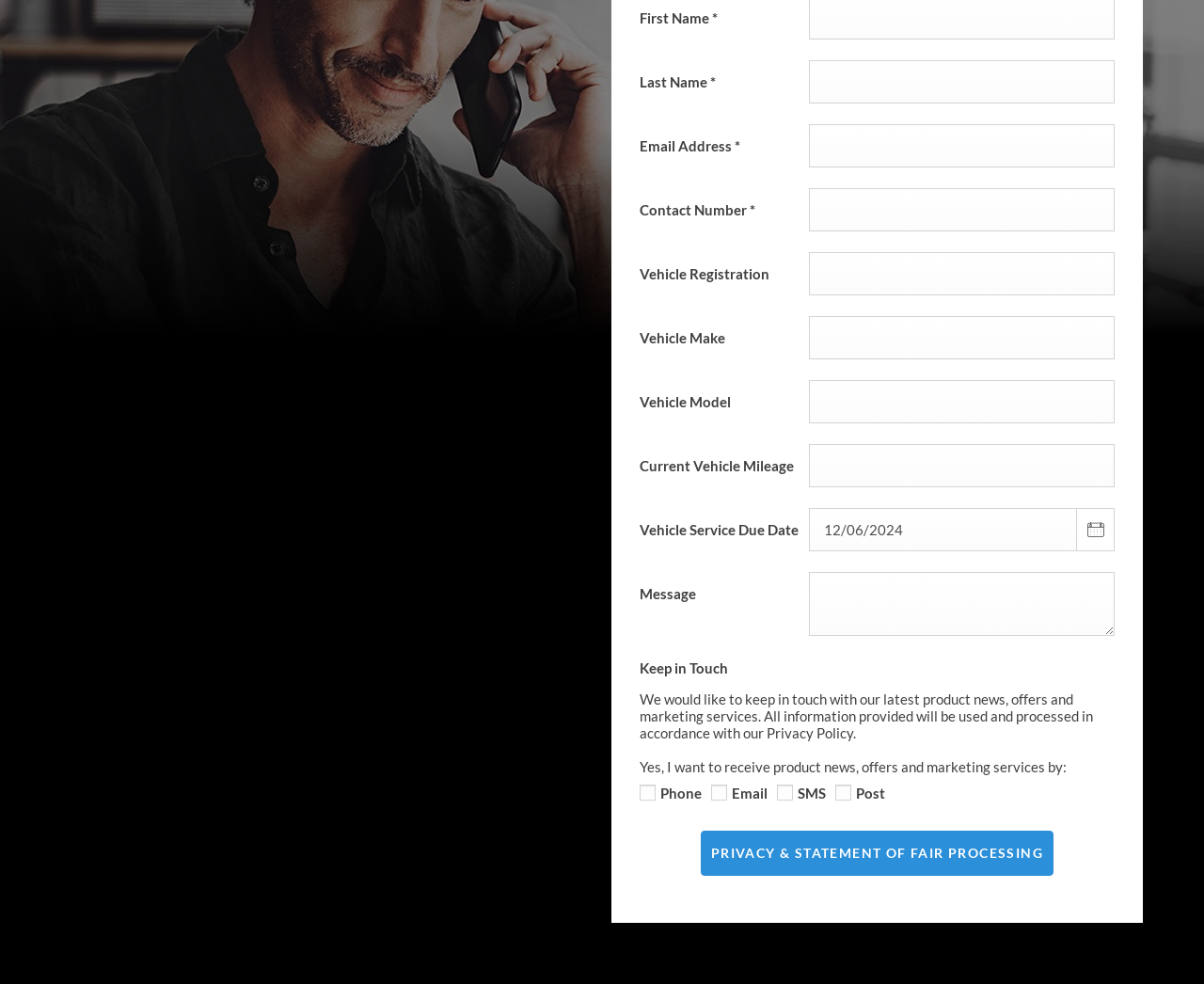What is the purpose of the 'Keep in Touch' section? Analyze the screenshot and reply with just one word or a short phrase.

To receive product news and offers